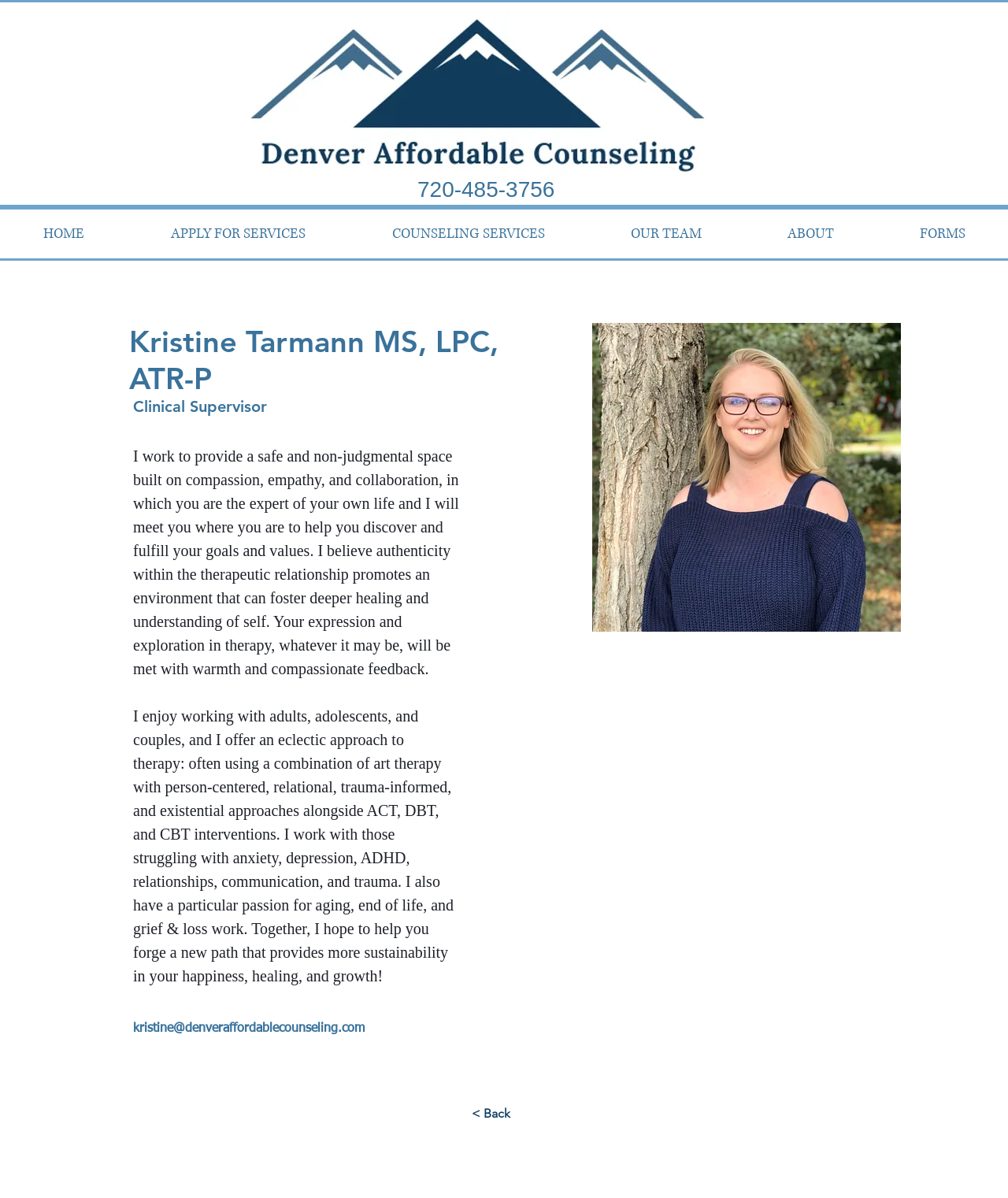Locate and extract the headline of this webpage.

Kristine Tarmann MS, LPC, ATR-P